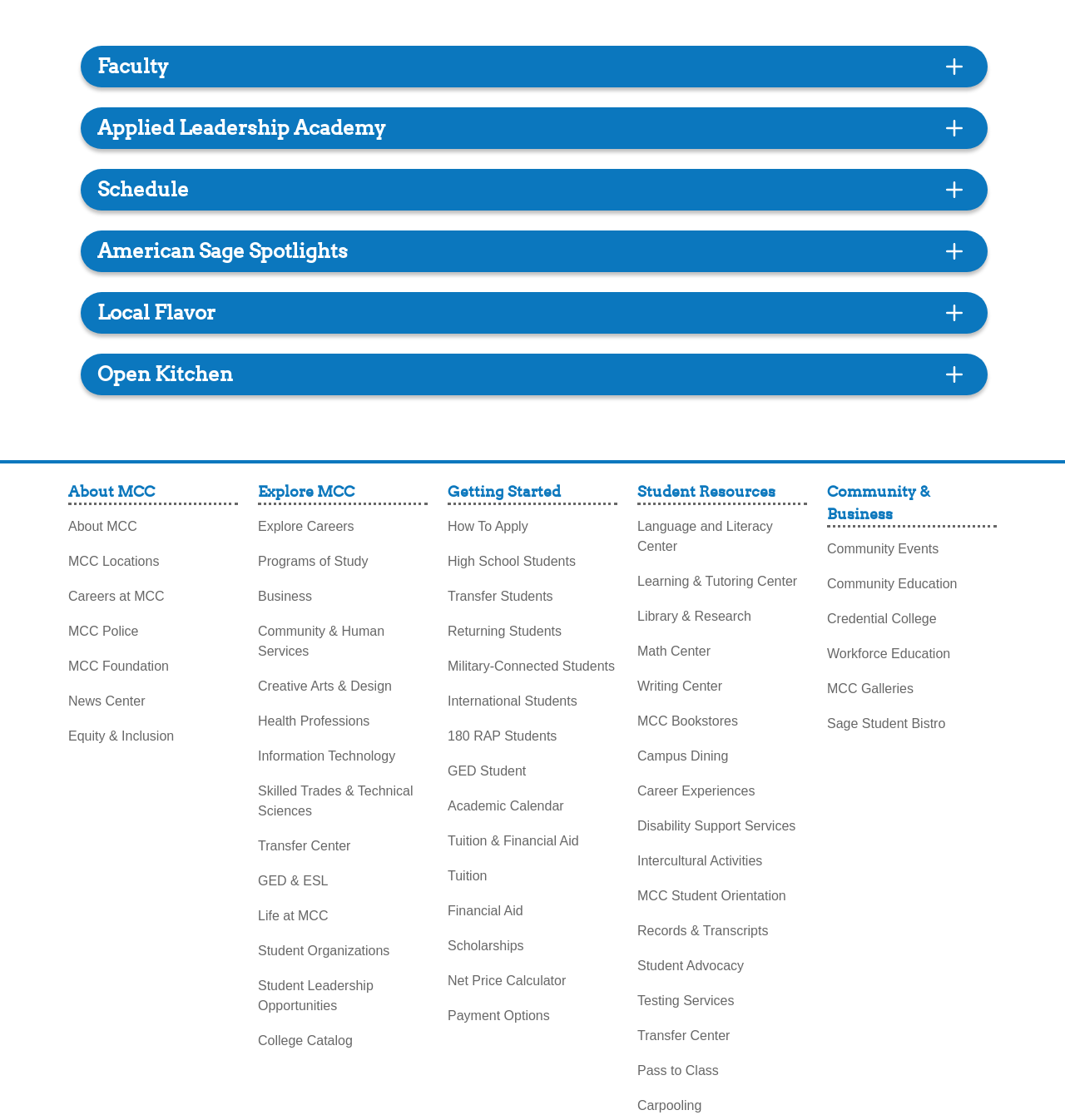What is the last link under 'Student Resources'?
Give a one-word or short phrase answer based on the image.

Pass to Class